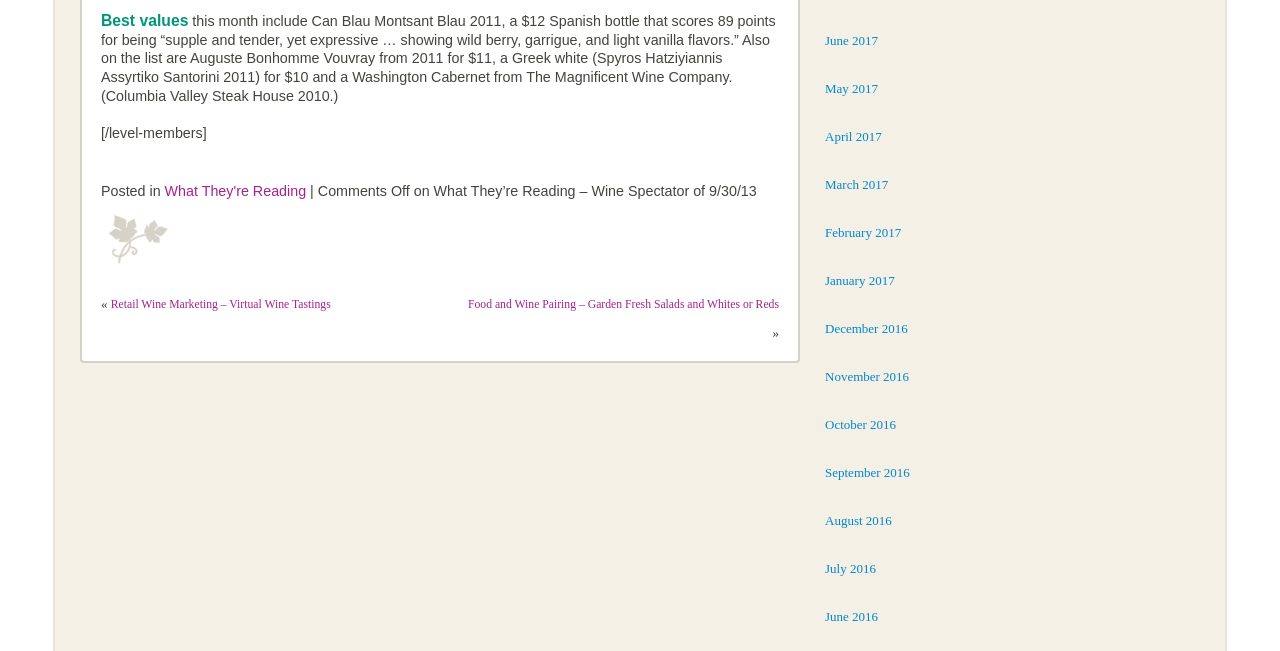Can you determine the bounding box coordinates of the area that needs to be clicked to fulfill the following instruction: "Check the comments on this post"?

[0.248, 0.281, 0.32, 0.305]